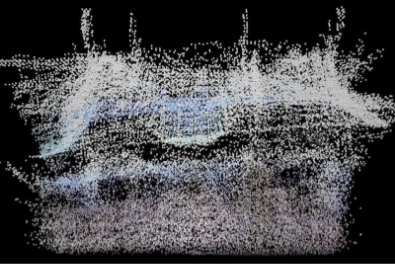Give a concise answer using only one word or phrase for this question:
What field of study might Artemis Han be involved in?

Architecture or digital design